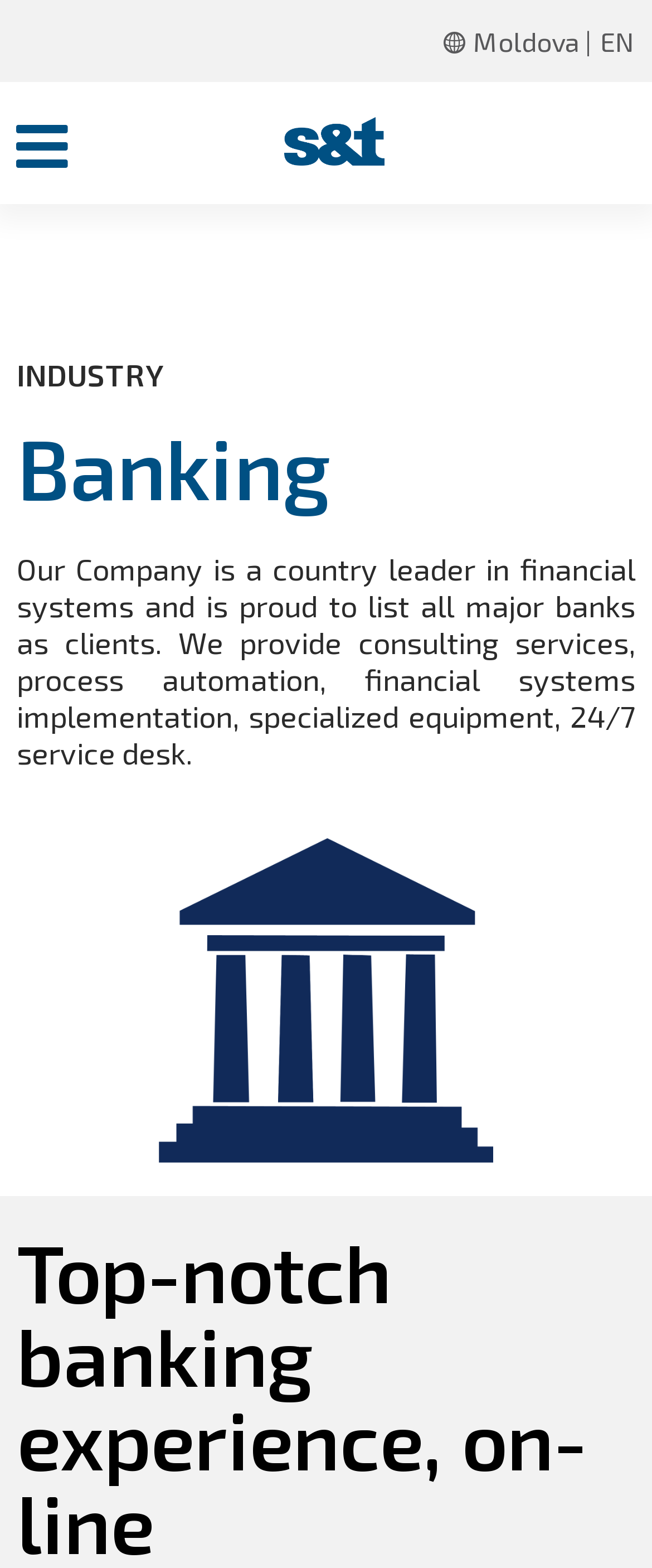Use a single word or phrase to answer the question:
What is the industry mentioned in the webpage?

Banking